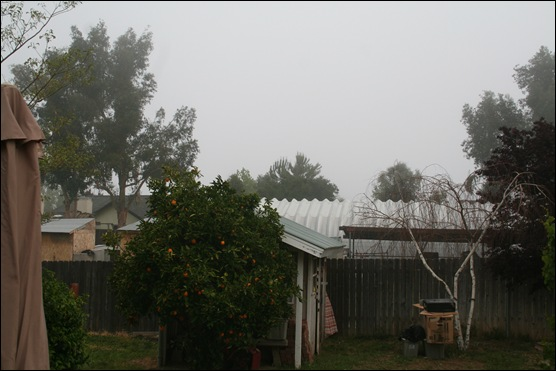Describe every important feature and element in the image comprehensively.

In this atmospheric outdoor scene, a thick fog envelops the backyard, creating a serene yet slightly mysterious ambiance. The foreground showcases a vibrant orange tree, laden with fruit, while a modest wooden fence provides a boundary to the area. Beyond the fence, a series of houses with metal roofs peeks through the mist, their outlines softened by the low visibility. Tall trees sway gently in the damp air, adding depth to the landscape. This image evokes a sense of tranquility and curiosity, leaving the viewer to ponder the unusual weather—highlighted by the caption, "What’s up with the fog??? No June gloom, wait it’s May???"—suggesting a whimsical take on unexpected weather patterns.